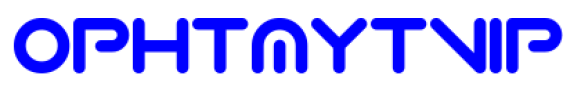What is emphasized about the Luminarc Feston White Plate?
Refer to the image and give a detailed answer to the query.

The caption states that the accompanying text emphasizes the plate's timeless design, durability, and suitability for various dining occasions, highlighting these features as key aspects of the product.